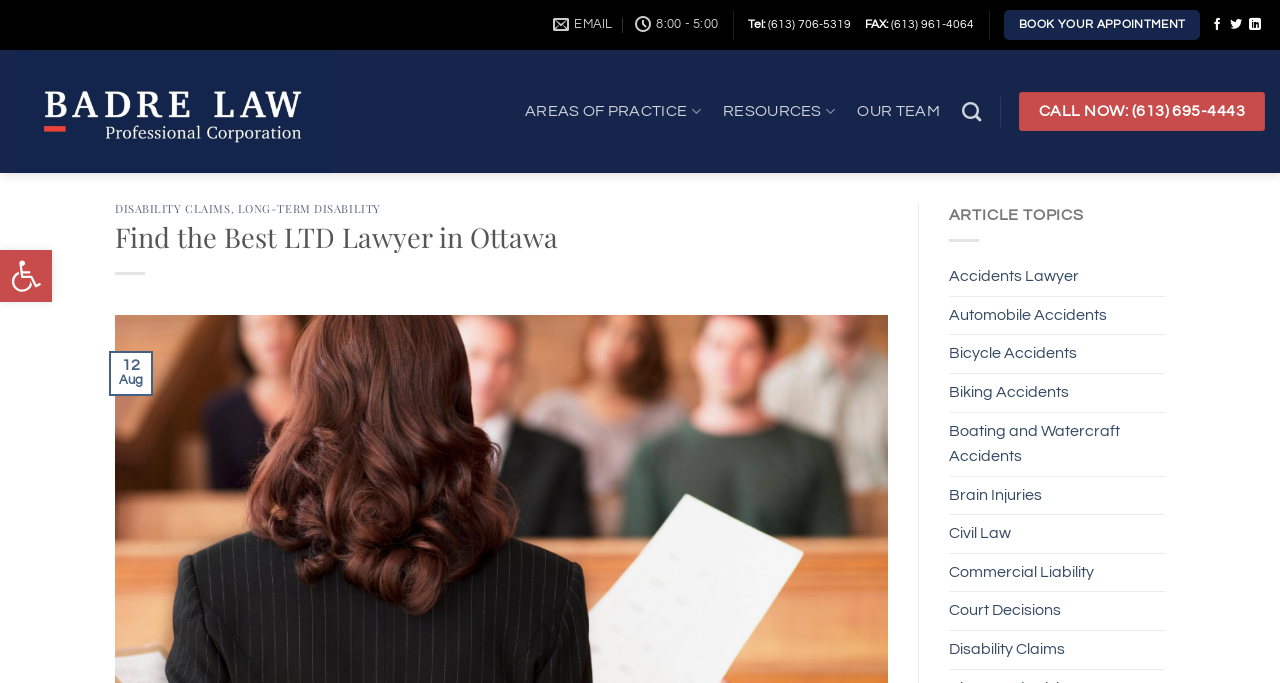How can I follow Badre Law PC on social media?
Could you give a comprehensive explanation in response to this question?

I found the social media links by looking at the top-right section of the webpage, where the contact information is displayed. The links are listed next to the social media icons.